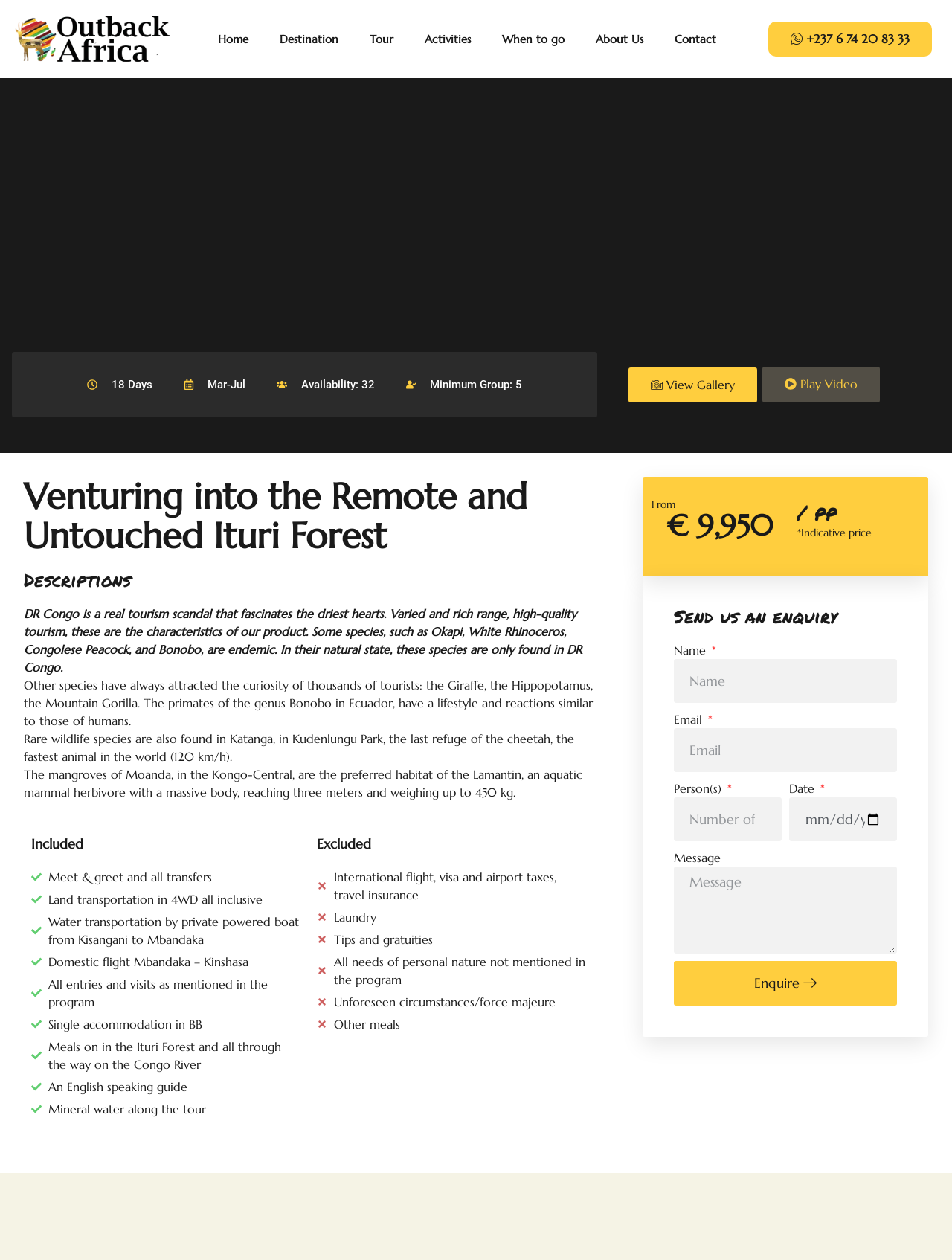Can you provide the bounding box coordinates for the element that should be clicked to implement the instruction: "Select the number of persons"?

[0.708, 0.633, 0.821, 0.668]